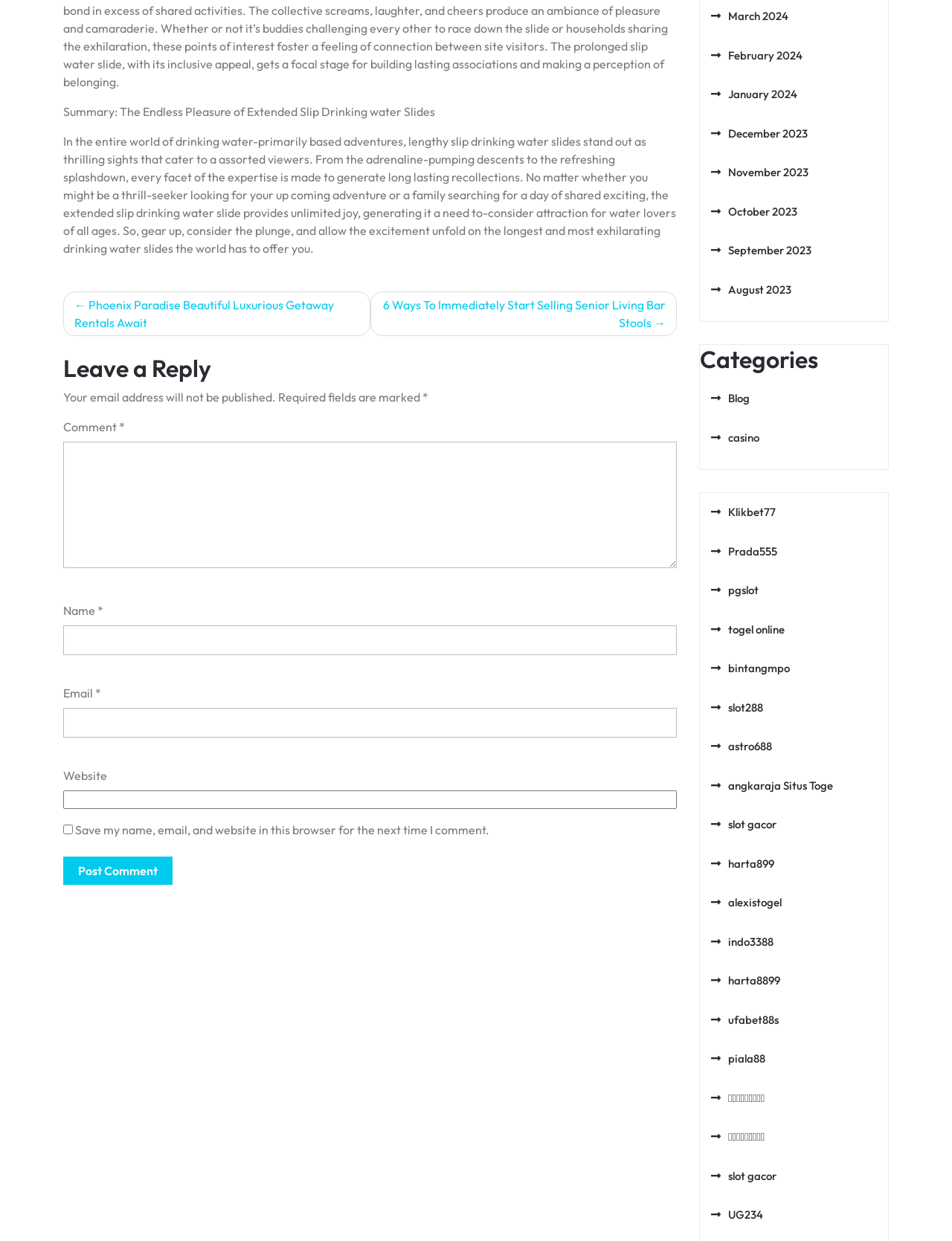Please identify the bounding box coordinates of the element I need to click to follow this instruction: "Click the '← Phoenix Paradise Beautiful Luxurious Getaway Rentals Await' link".

[0.066, 0.235, 0.389, 0.271]